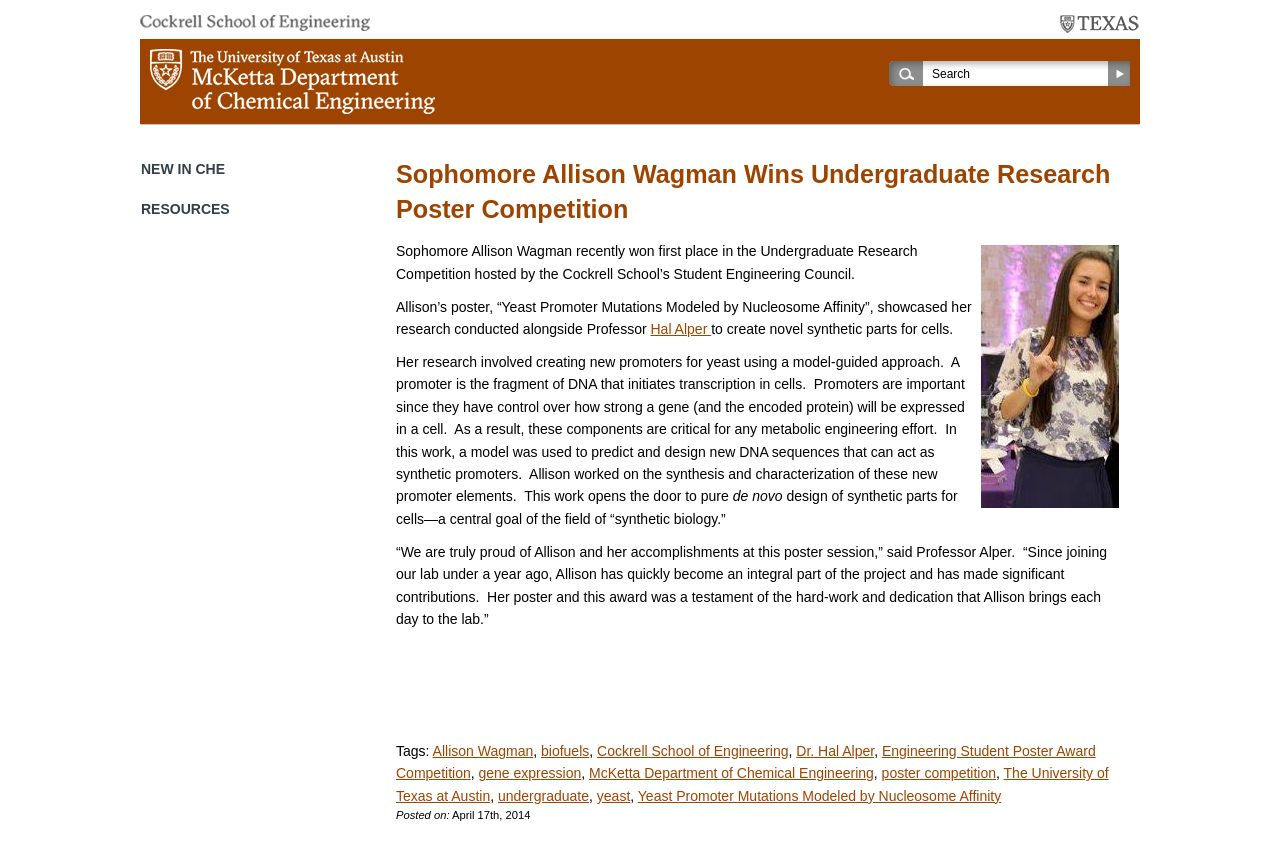Can you identify the bounding box coordinates of the clickable region needed to carry out this instruction: 'View the article about Allison Wagman'? The coordinates should be four float numbers within the range of 0 to 1, stated as [left, top, right, bottom].

[0.309, 0.186, 0.878, 0.27]